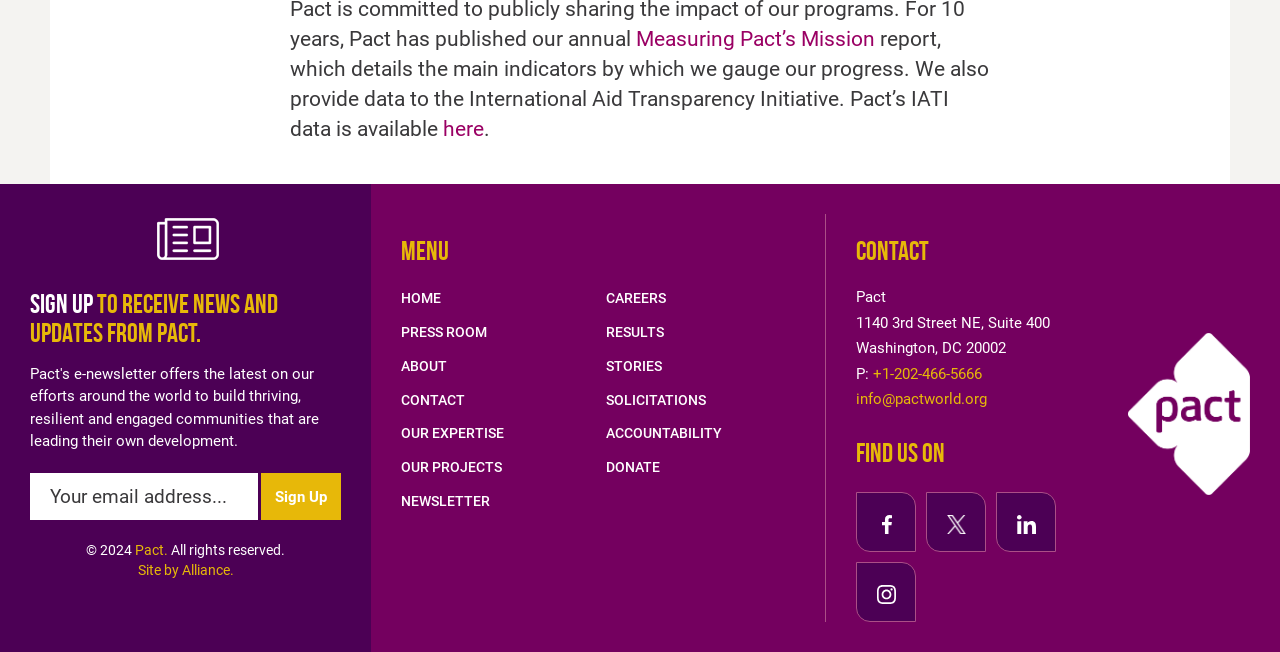Find and indicate the bounding box coordinates of the region you should select to follow the given instruction: "Visit the Pact homepage".

[0.106, 0.831, 0.131, 0.856]